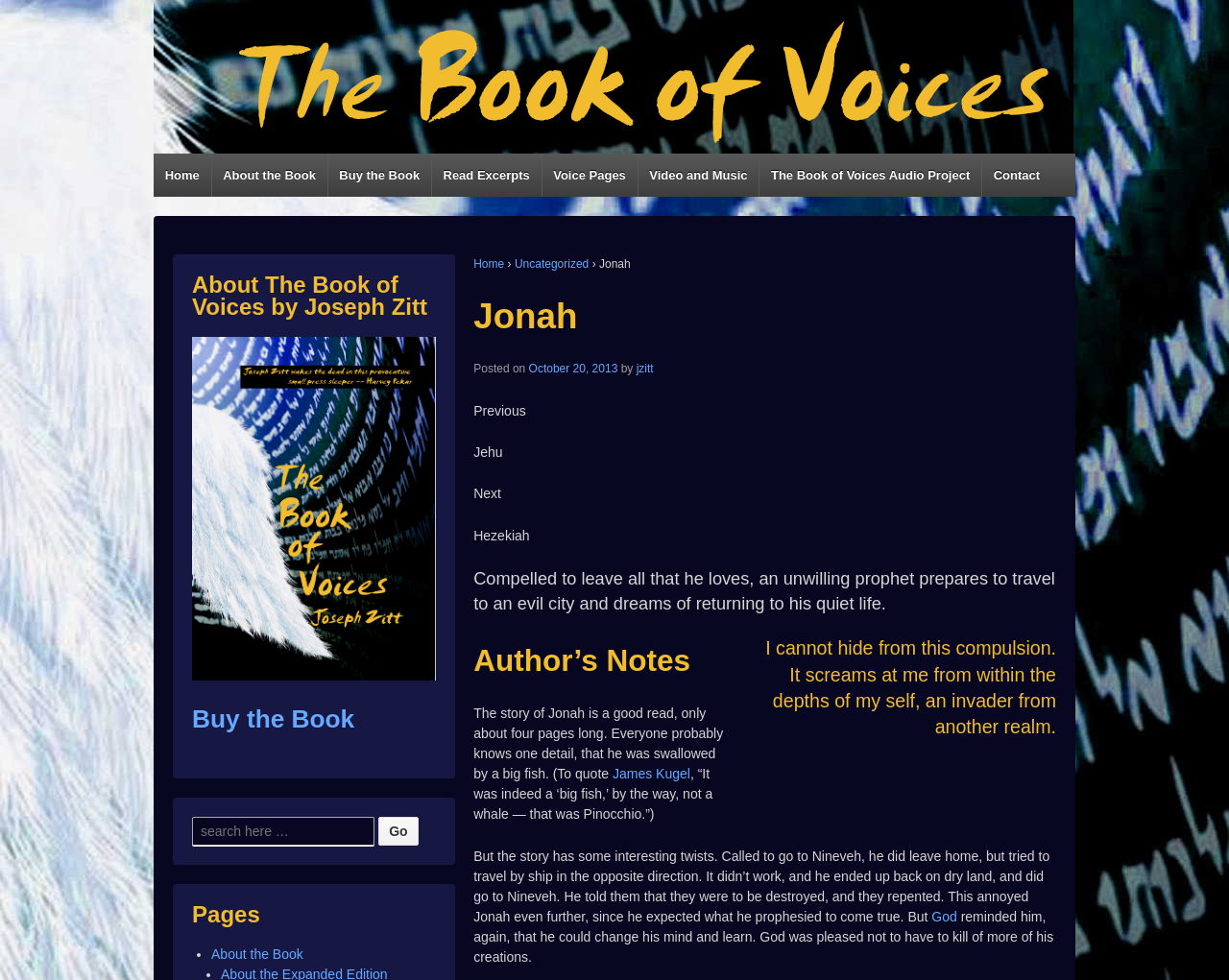Provide a thorough description of this webpage.

The webpage is about "The Book of Voices" by Joseph Zitt, with a focus on the story of Jonah. At the top, there is a header section with a logo image and a link to "The Book of Voices" on the left, and a navigation menu with links to "Home", "About the Book", "Buy the Book", "Read Excerpts", "Voice Pages", "Video and Music", and "Contact" on the right.

Below the header, there is a section with a heading "Jonah" and a brief description of the story. The description is divided into two paragraphs, with the first paragraph describing Jonah's reluctance to travel to an evil city and his desire to return to his quiet life. The second paragraph continues the story, mentioning Jonah's attempt to flee from God's command and his eventual prophecy to the people of Nineveh.

To the right of the description, there is a sidebar with links to "Home", "Uncategorized", and a "›" symbol, which may indicate a dropdown menu. Below the sidebar, there is a section with a heading "Author's Notes" and a brief commentary on the story of Jonah, including a quote from James Kugel.

At the bottom left of the page, there is a section with a heading "About The Book of Voices by Joseph Zitt" and a link to buy the book. Below this section, there is a search box with a "Go" button, and a heading "Pages" with a list of links to various pages, including "About the Book".

Throughout the page, there are several images, including a logo image at the top and an image related to the book in the "About The Book of Voices" section. The overall layout is organized, with clear headings and concise text, making it easy to navigate and read.